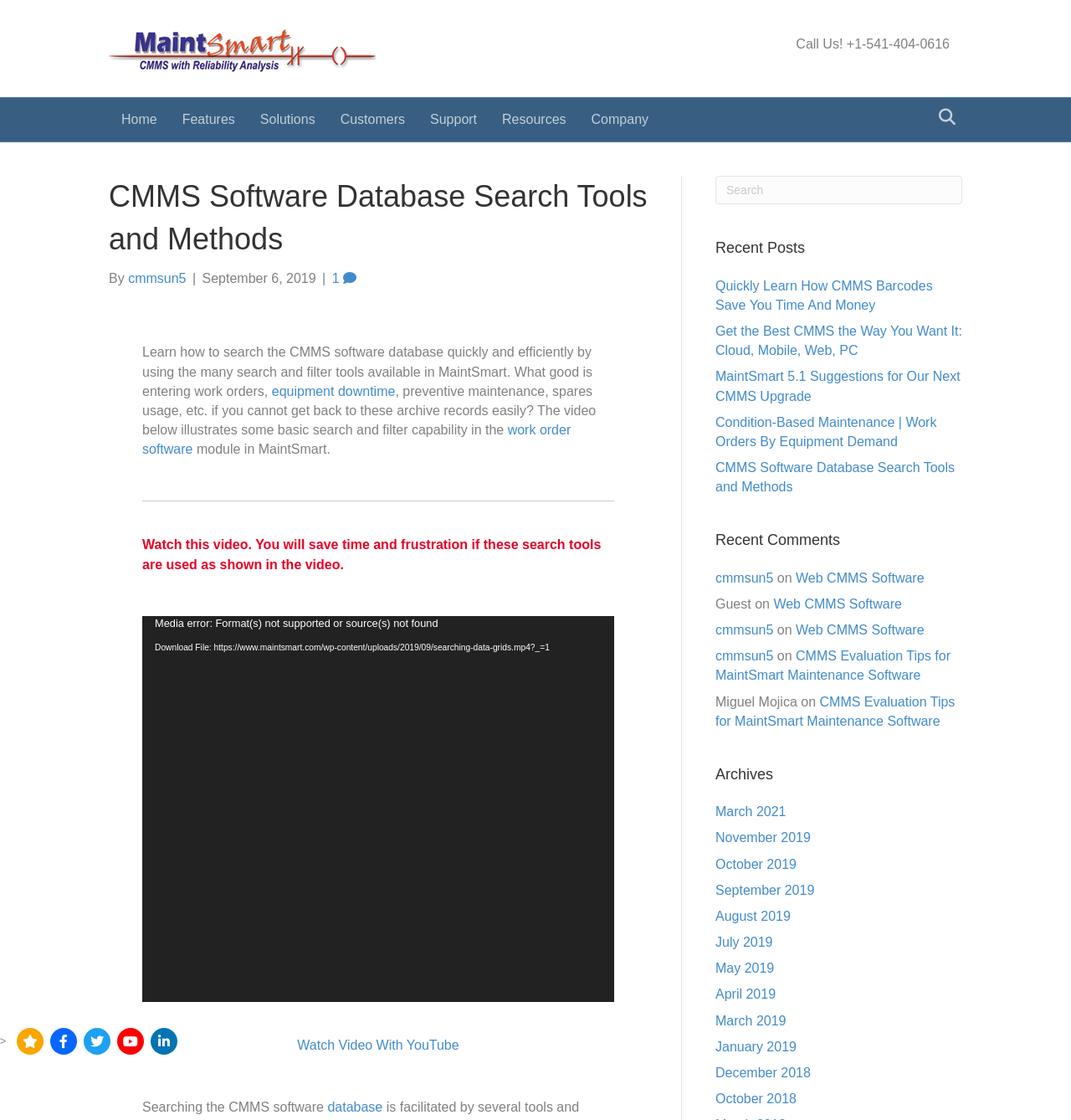Please mark the bounding box coordinates of the area that should be clicked to carry out the instruction: "Watch videos from PragerU".

None